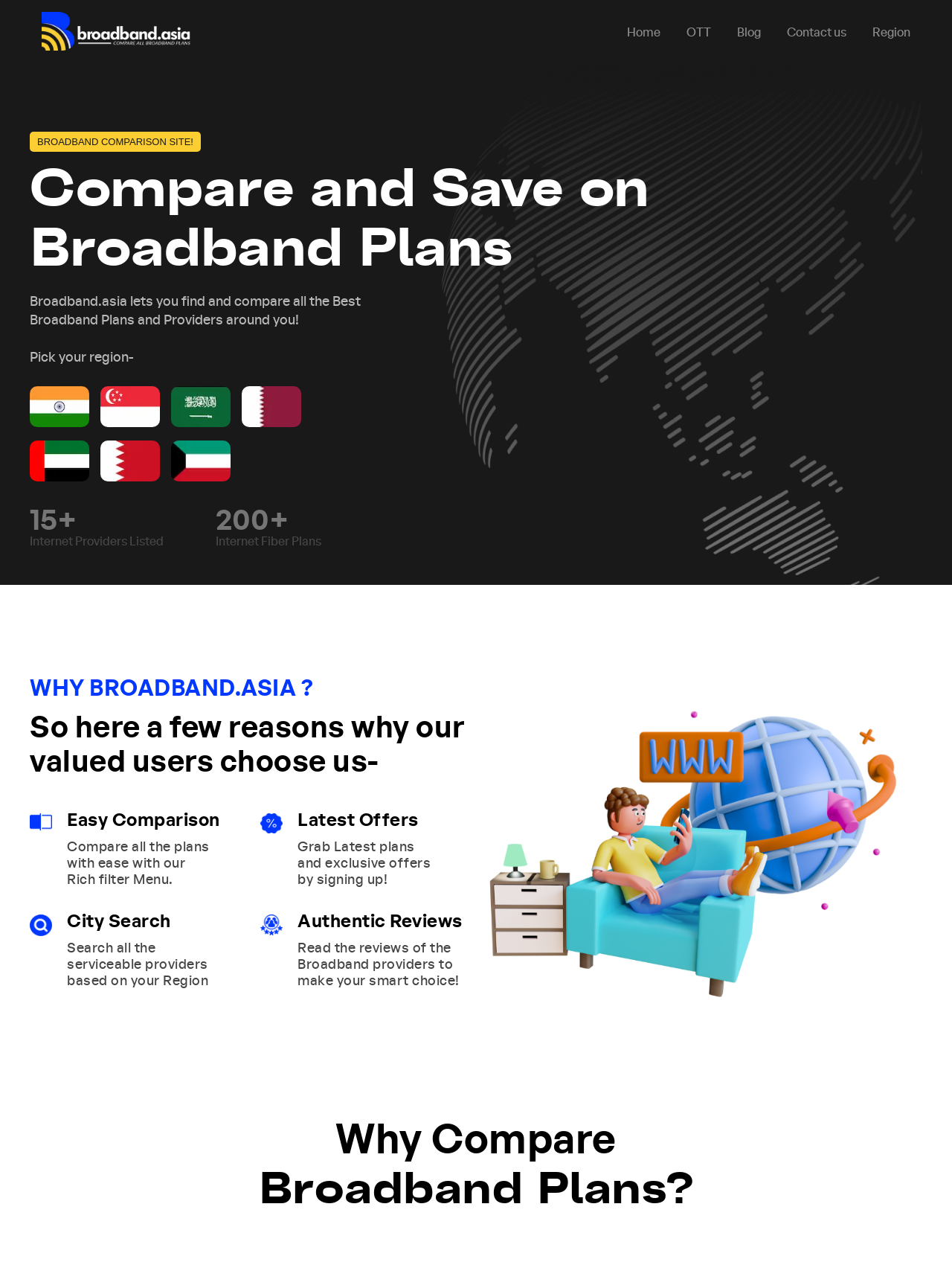How many types of flags are shown?
Answer with a single word or phrase by referring to the visual content.

6